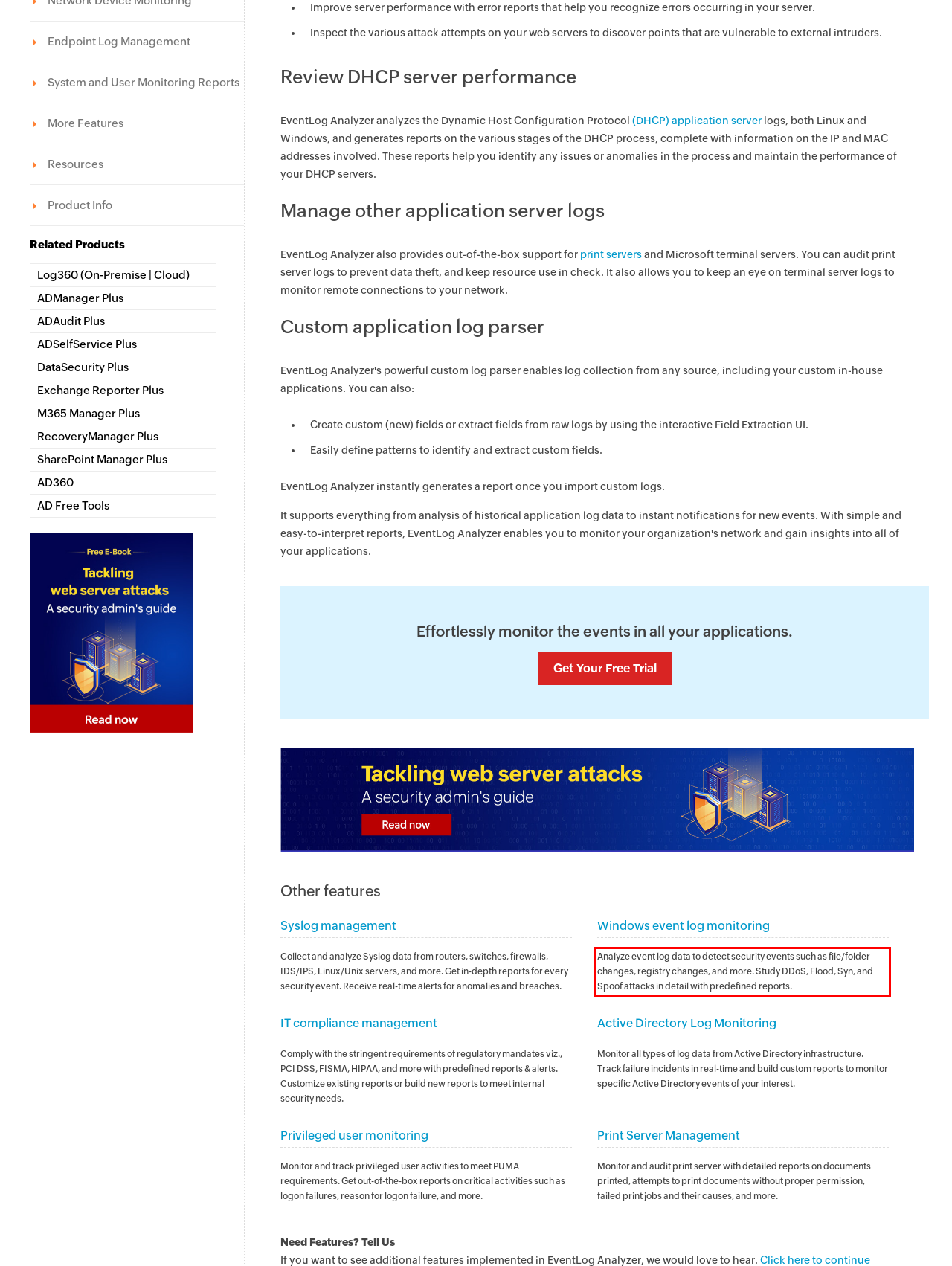Please examine the screenshot of the webpage and read the text present within the red rectangle bounding box.

Analyze event log data to detect security events such as file/folder changes, registry changes, and more. Study DDoS, Flood, Syn, and Spoof attacks in detail with predefined reports.